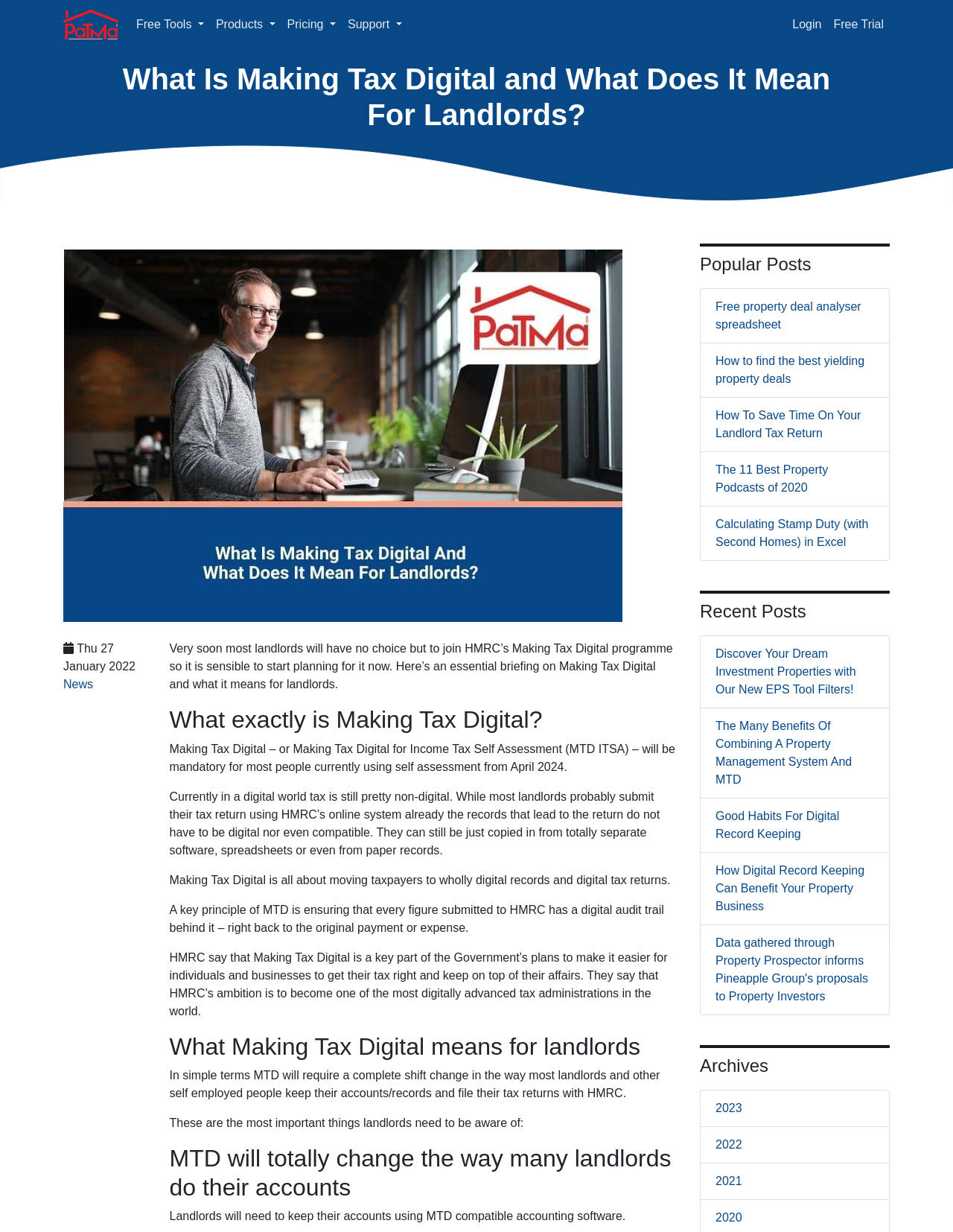What is the purpose of Making Tax Digital?
Please look at the screenshot and answer using one word or phrase.

To make it easier for individuals and businesses to get their tax right